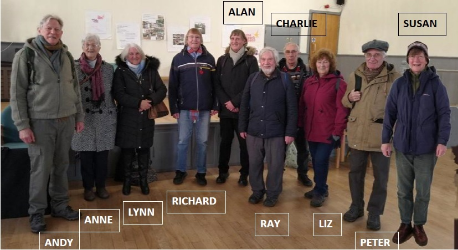Give a one-word or short phrase answer to the question: 
What is hinted at in the background?

Friendly environment